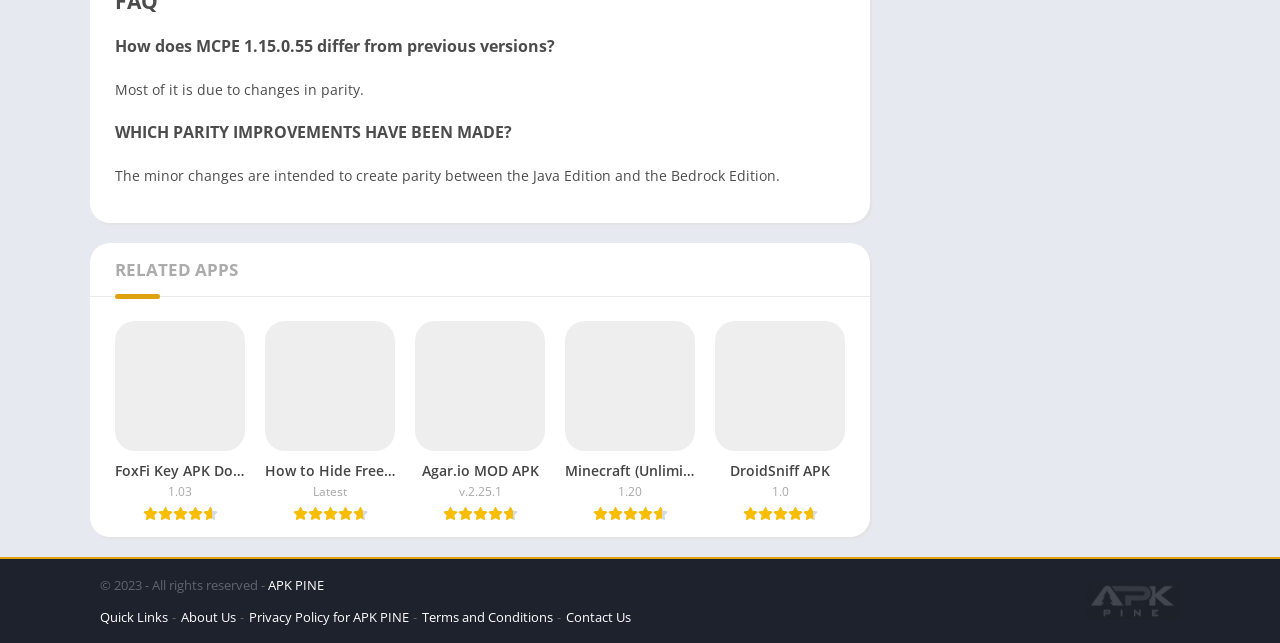How many related apps are listed on the webpage?
Please provide a comprehensive answer based on the contents of the image.

There are 5 related apps listed on the webpage, which can be inferred from the links and images under the heading 'RELATED APPS'.